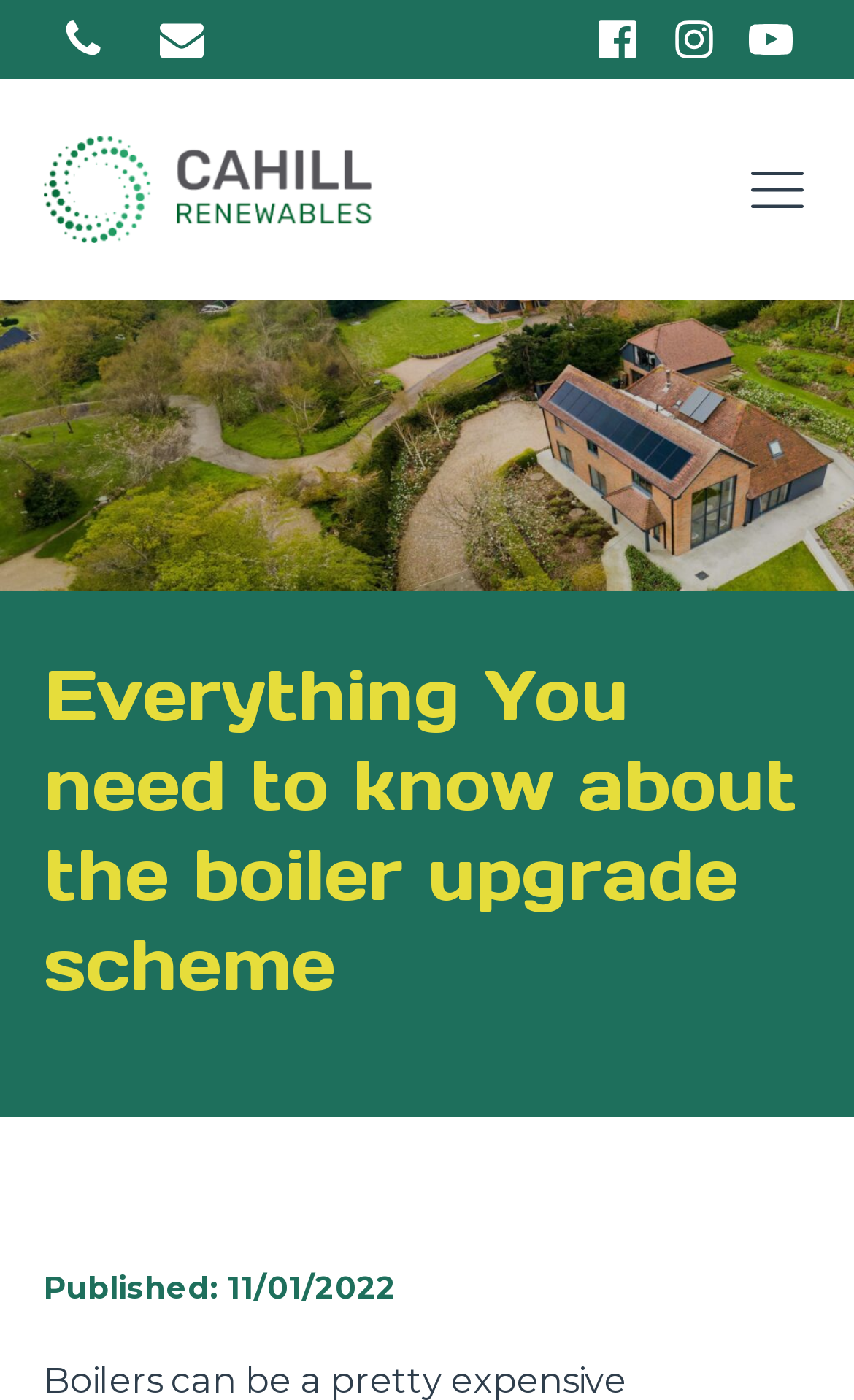Please provide a brief answer to the question using only one word or phrase: 
Is there a menu icon?

Yes